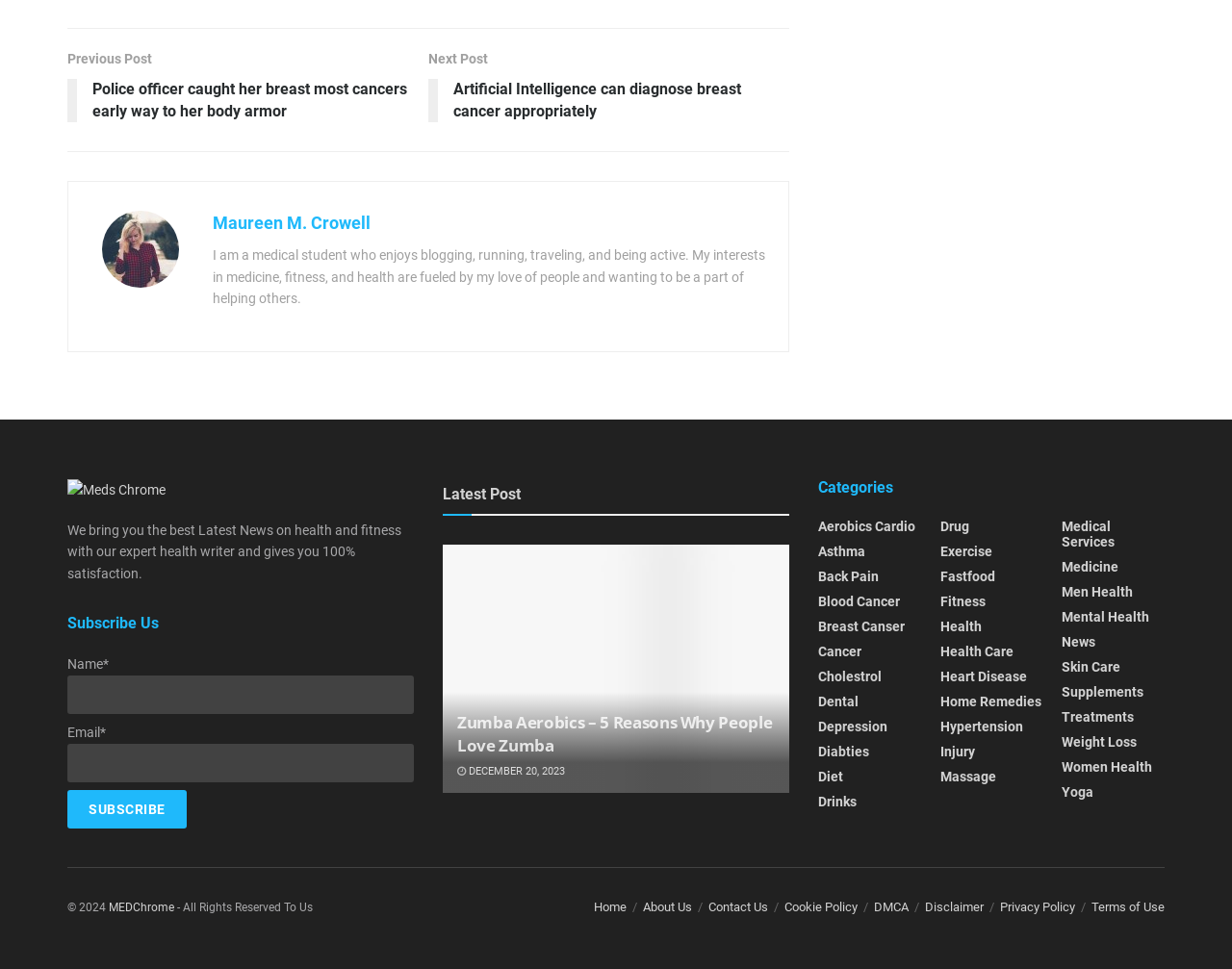Please locate the UI element described by "Facebook" and provide its bounding box coordinates.

None